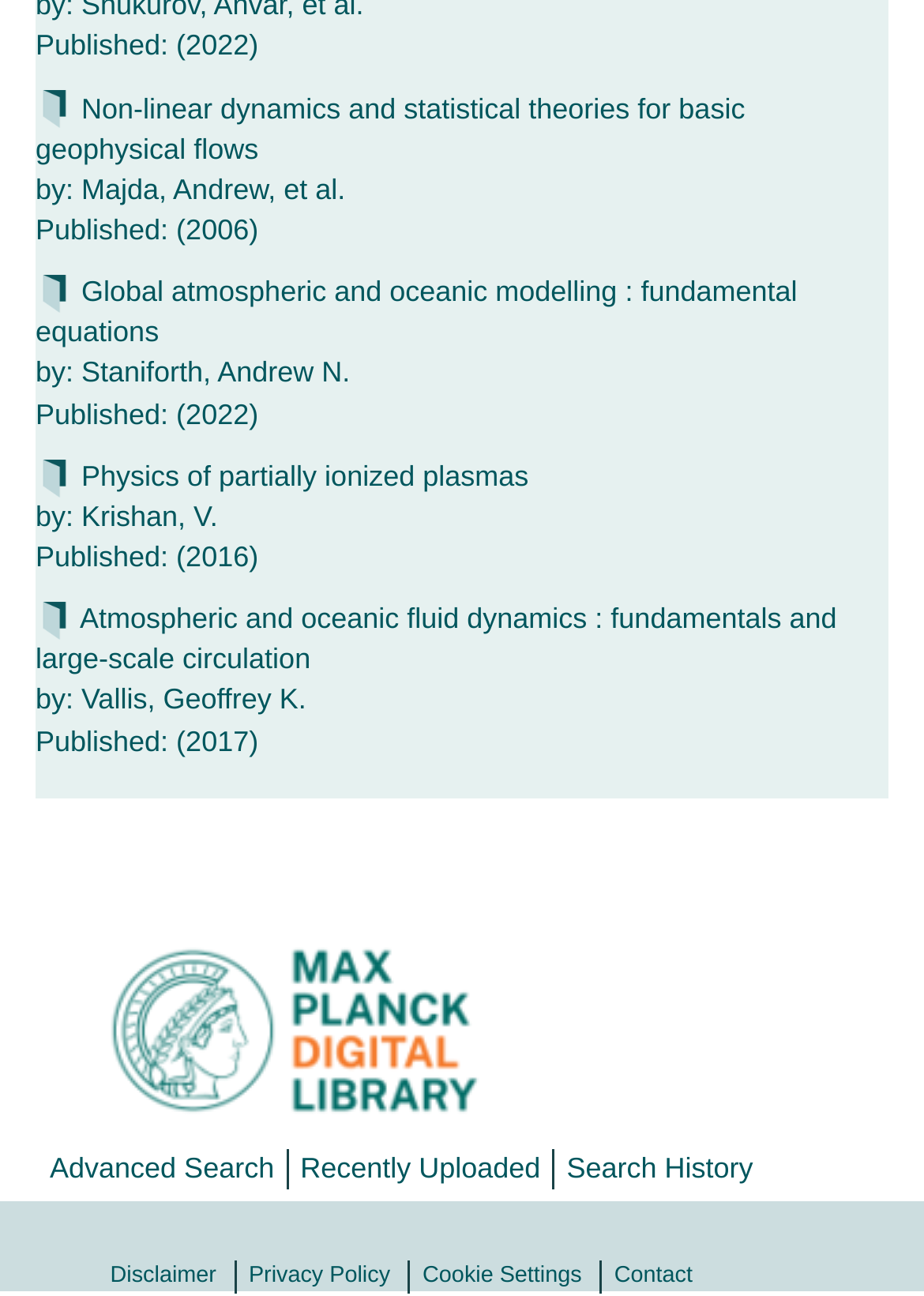Find the bounding box coordinates for the area you need to click to carry out the instruction: "Go to the Max Planck Digital Library homepage". The coordinates should be four float numbers between 0 and 1, indicated as [left, top, right, bottom].

[0.041, 0.676, 0.597, 0.813]